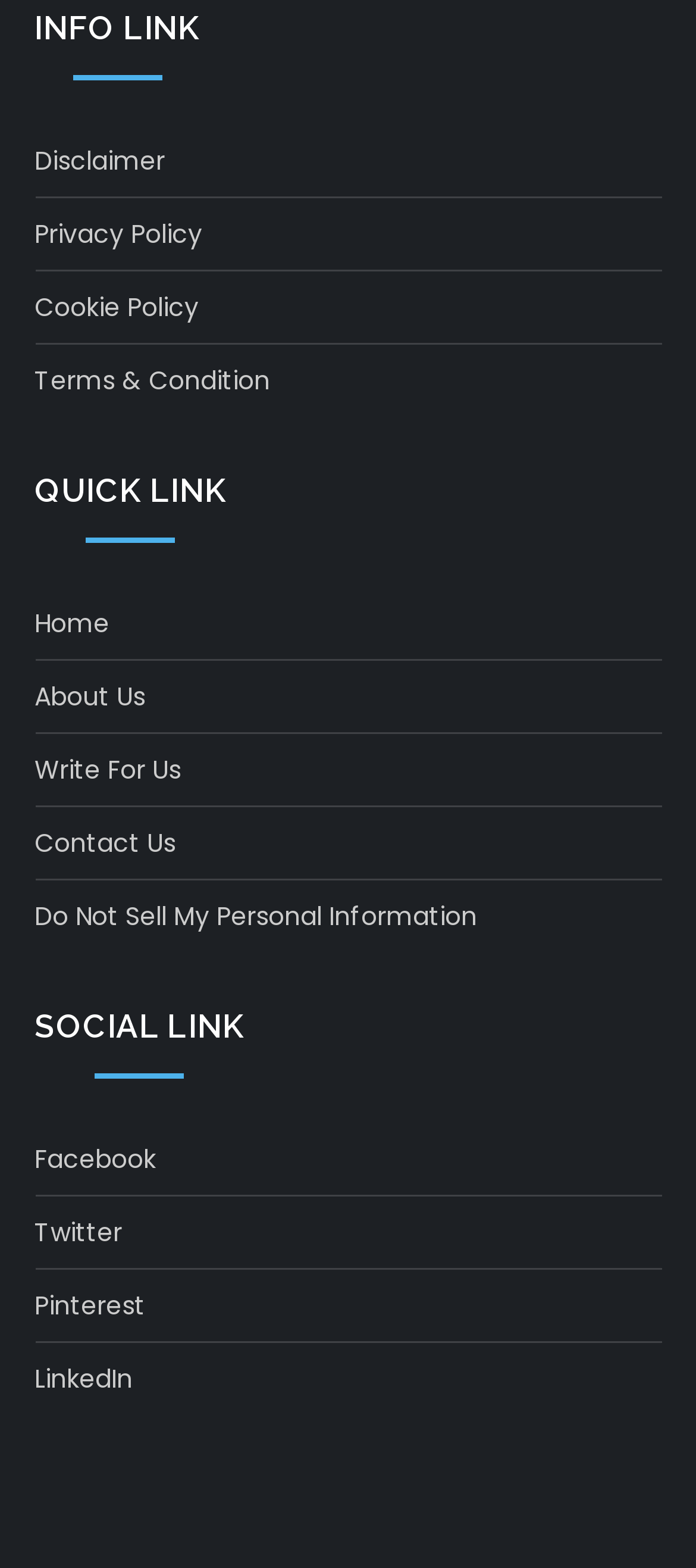Locate the bounding box of the UI element with the following description: "title="DMCA.com Protection Status"".

[0.05, 0.95, 0.819, 0.972]